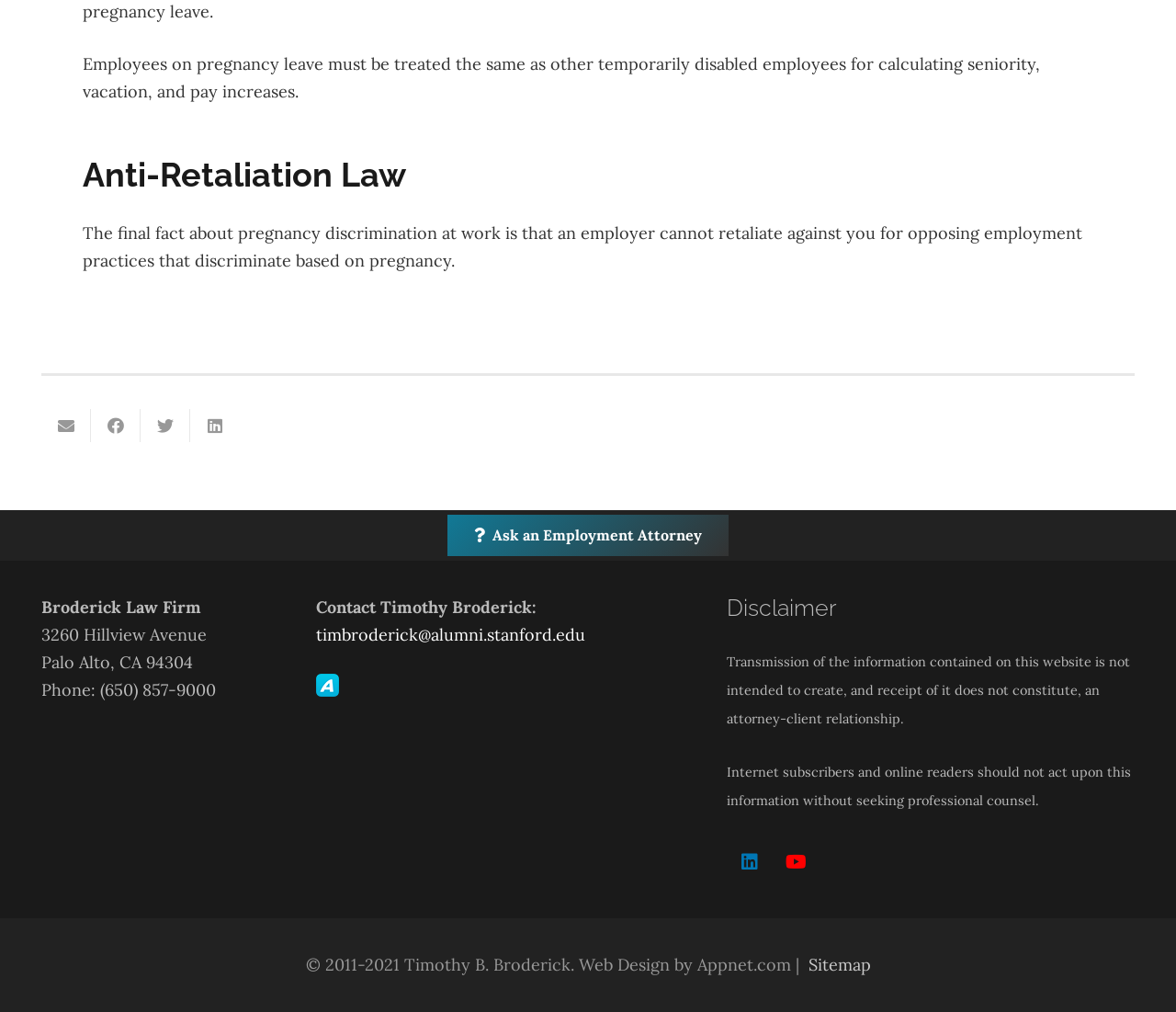Please give the bounding box coordinates of the area that should be clicked to fulfill the following instruction: "Ask an Employment Attorney". The coordinates should be in the format of four float numbers from 0 to 1, i.e., [left, top, right, bottom].

[0.381, 0.509, 0.619, 0.549]